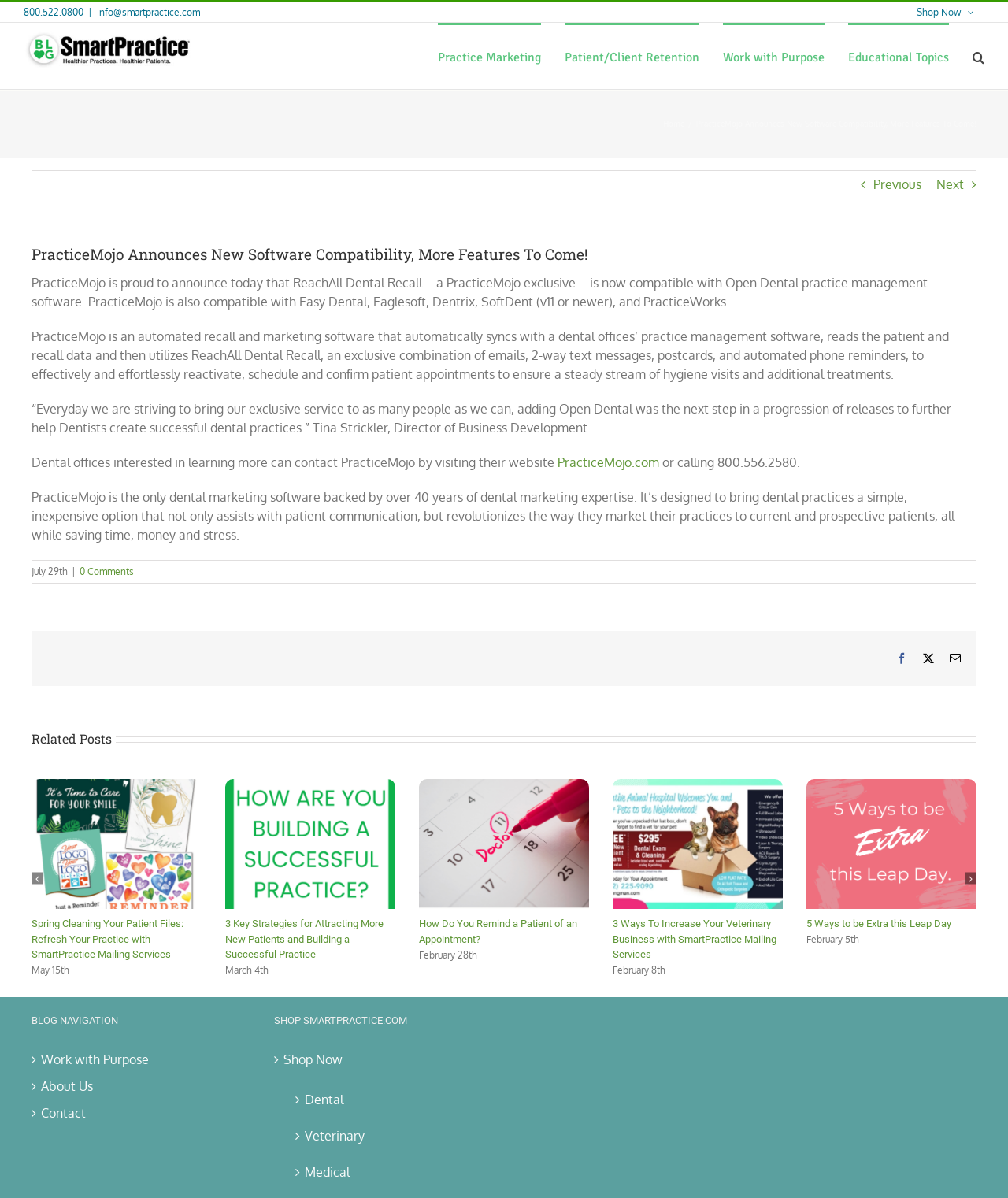Could you indicate the bounding box coordinates of the region to click in order to complete this instruction: "Visit the 'Practice Marketing' page".

[0.434, 0.019, 0.537, 0.074]